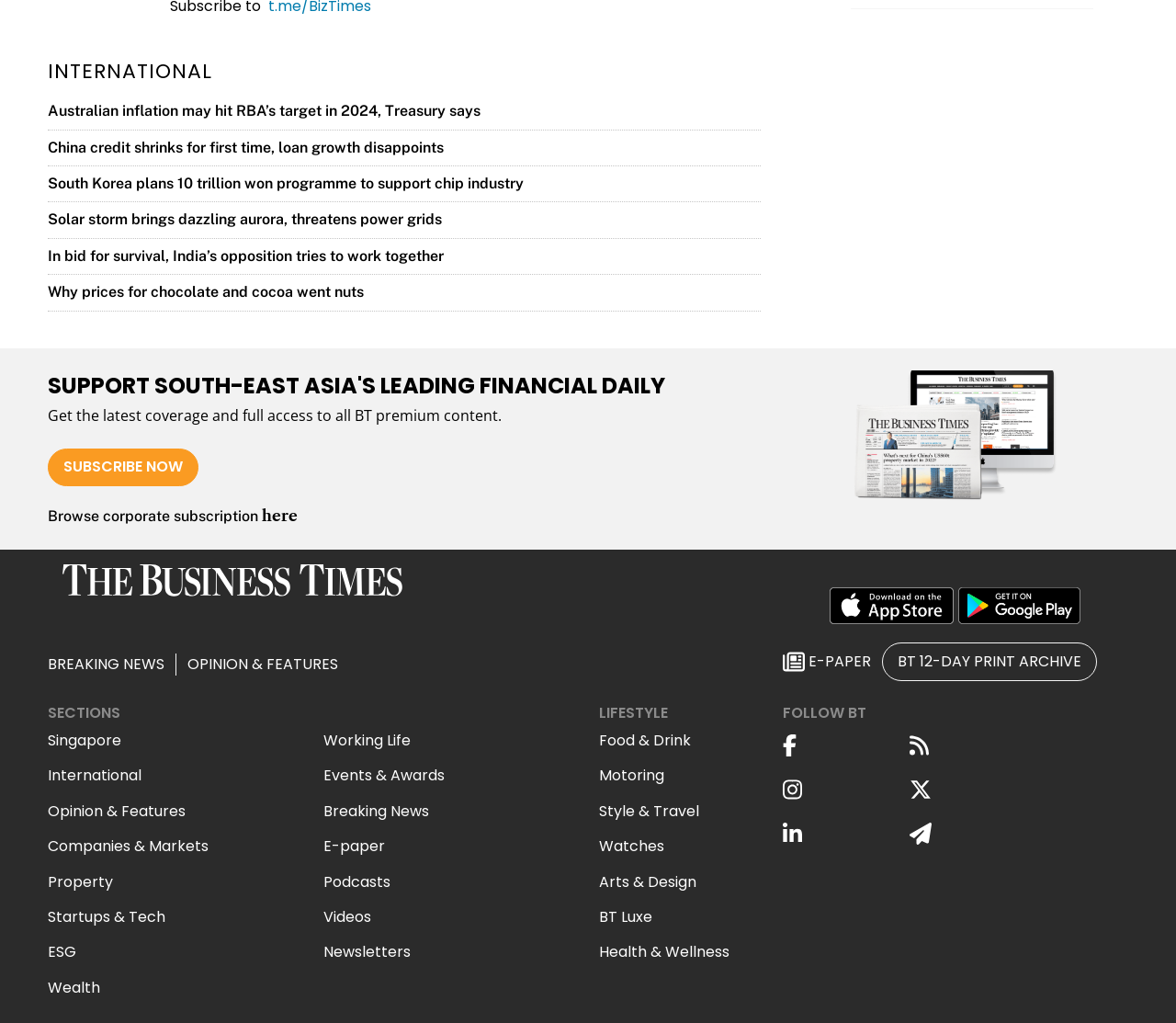How can users follow BT?
Please answer the question with as much detail as possible using the screenshot.

The answer can be found by looking at the heading element with the text 'FOLLOW BT' and its child link elements with the text 'Share on Facebook', 'Subscribe to RSS', 'Share on Instagram', 'Share on Twitter', 'Share on Linkedin', and 'Share on Telegram'.